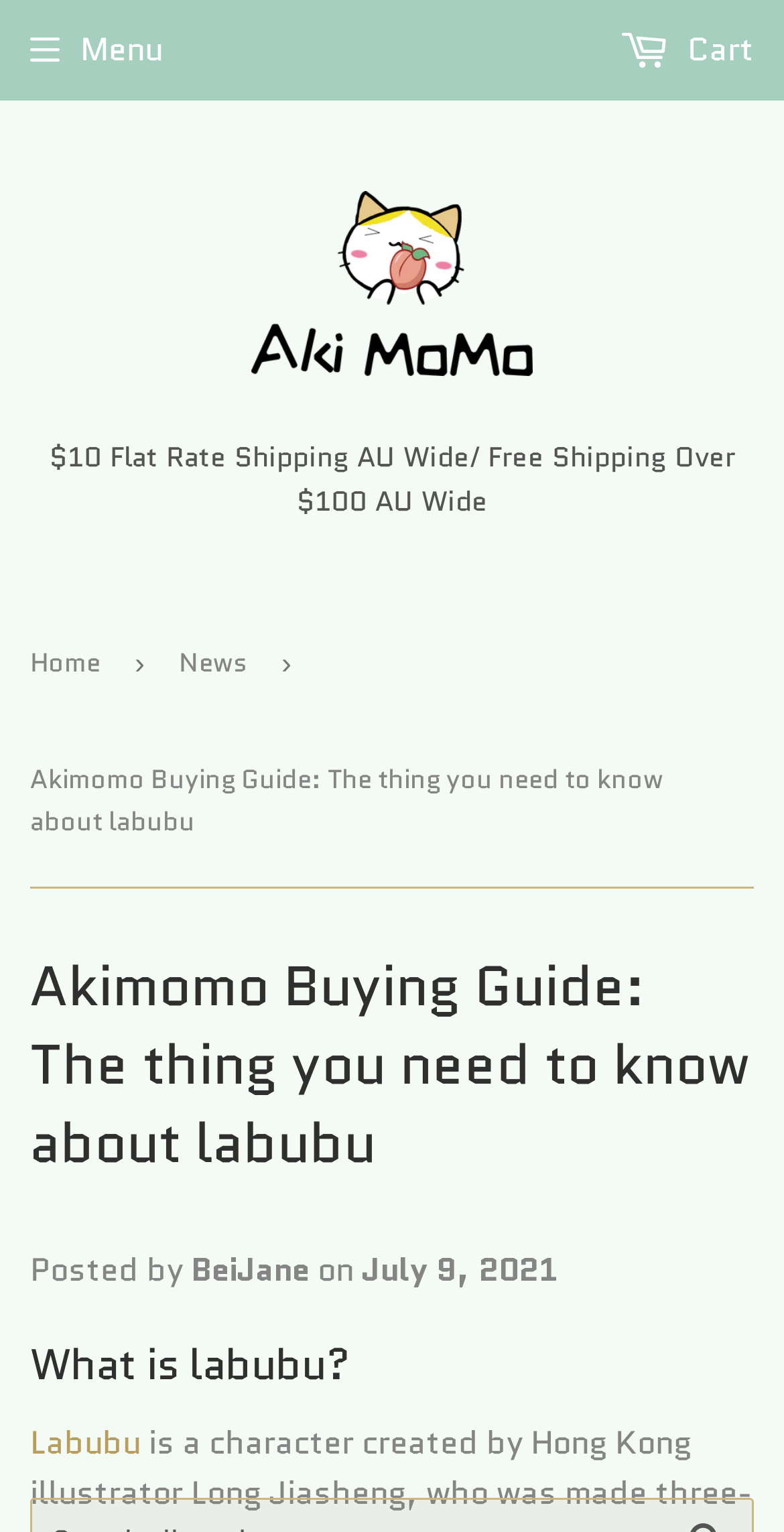What is the name of the official retailer?
From the image, respond using a single word or phrase.

Akimomo